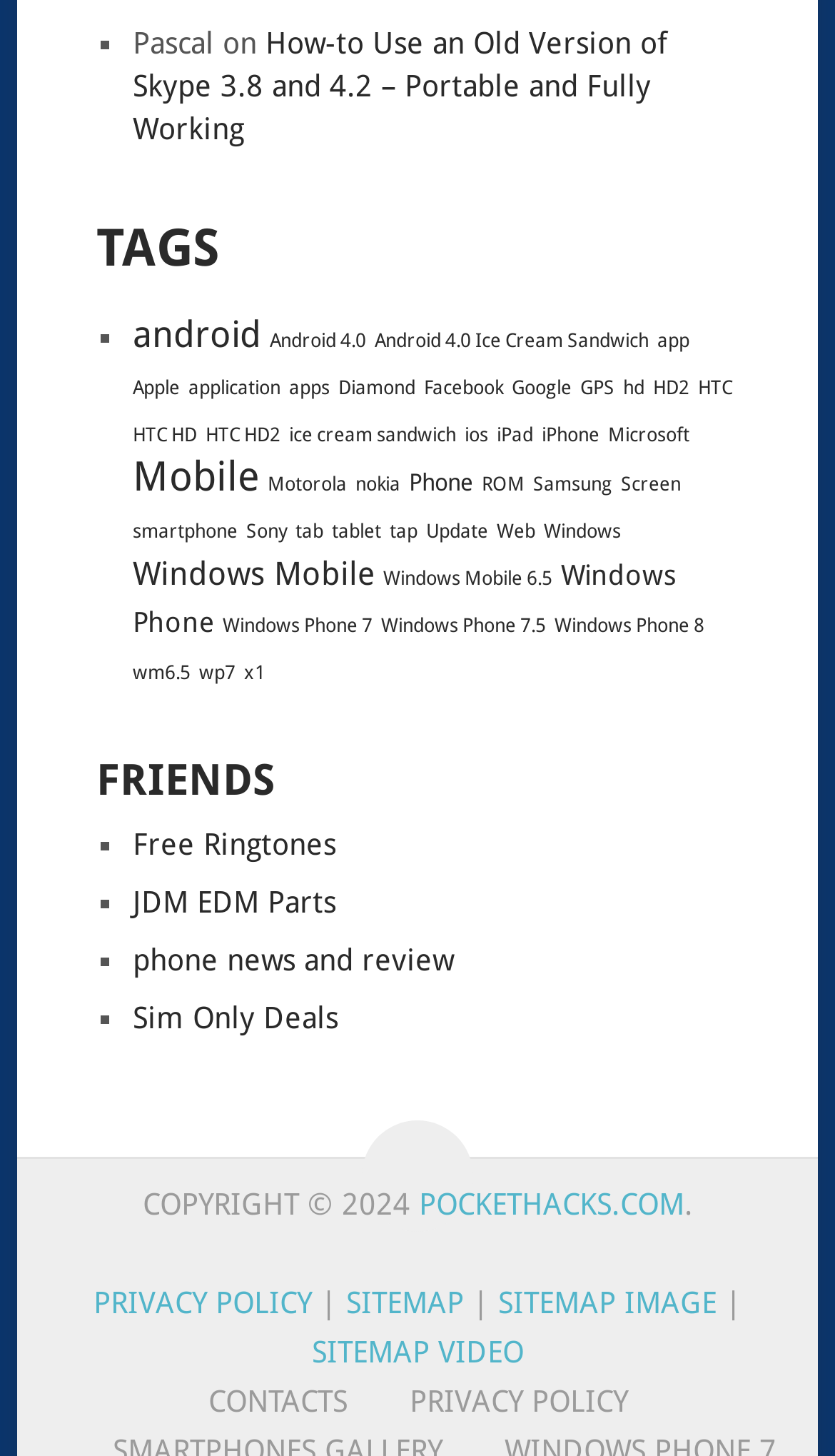Find the bounding box coordinates of the element to click in order to complete the given instruction: "Visit the Android 4.0 Ice Cream Sandwich page."

[0.449, 0.226, 0.777, 0.241]